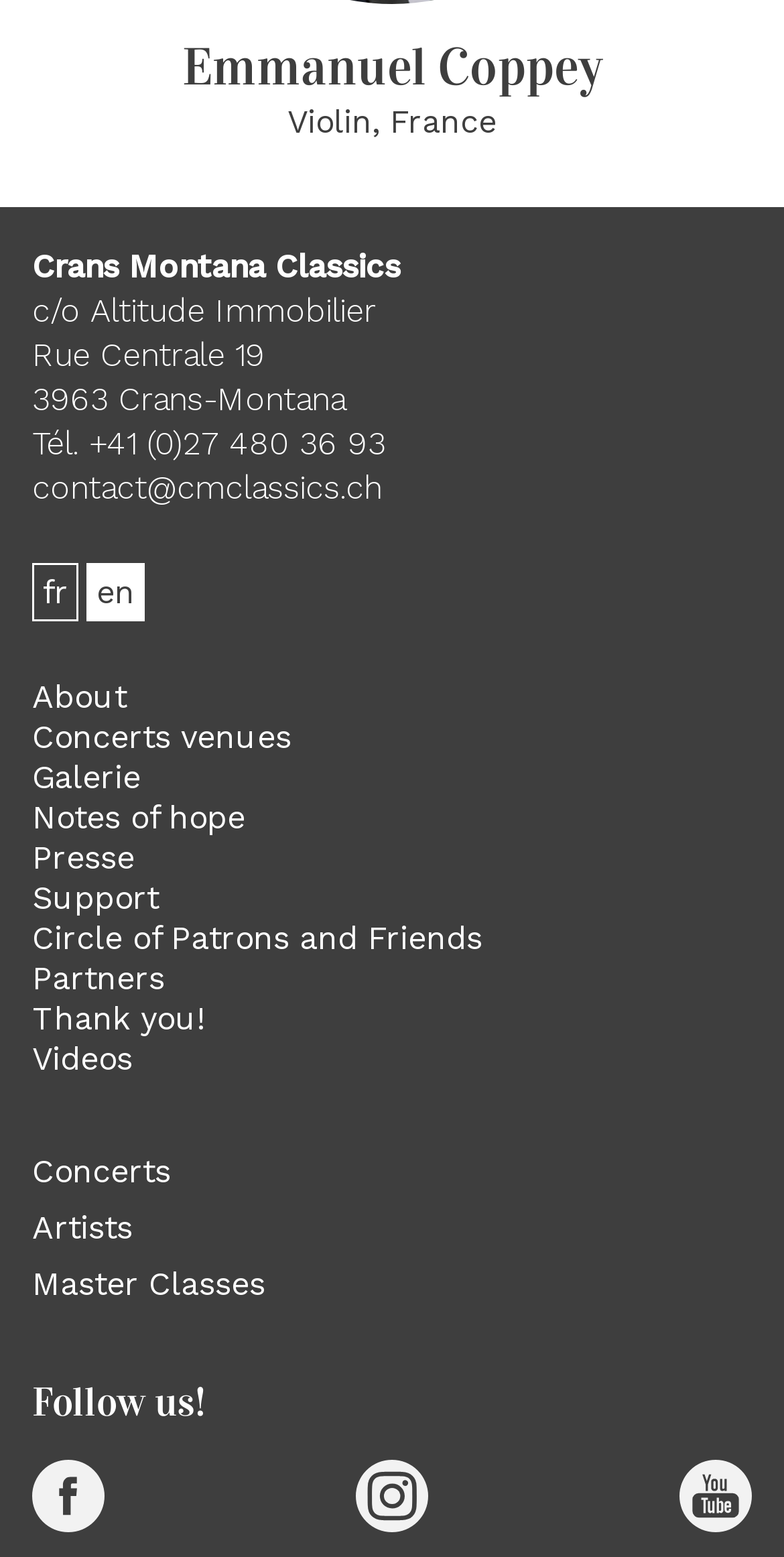Please predict the bounding box coordinates of the element's region where a click is necessary to complete the following instruction: "Contact via phone number". The coordinates should be represented by four float numbers between 0 and 1, i.e., [left, top, right, bottom].

[0.041, 0.272, 0.492, 0.297]